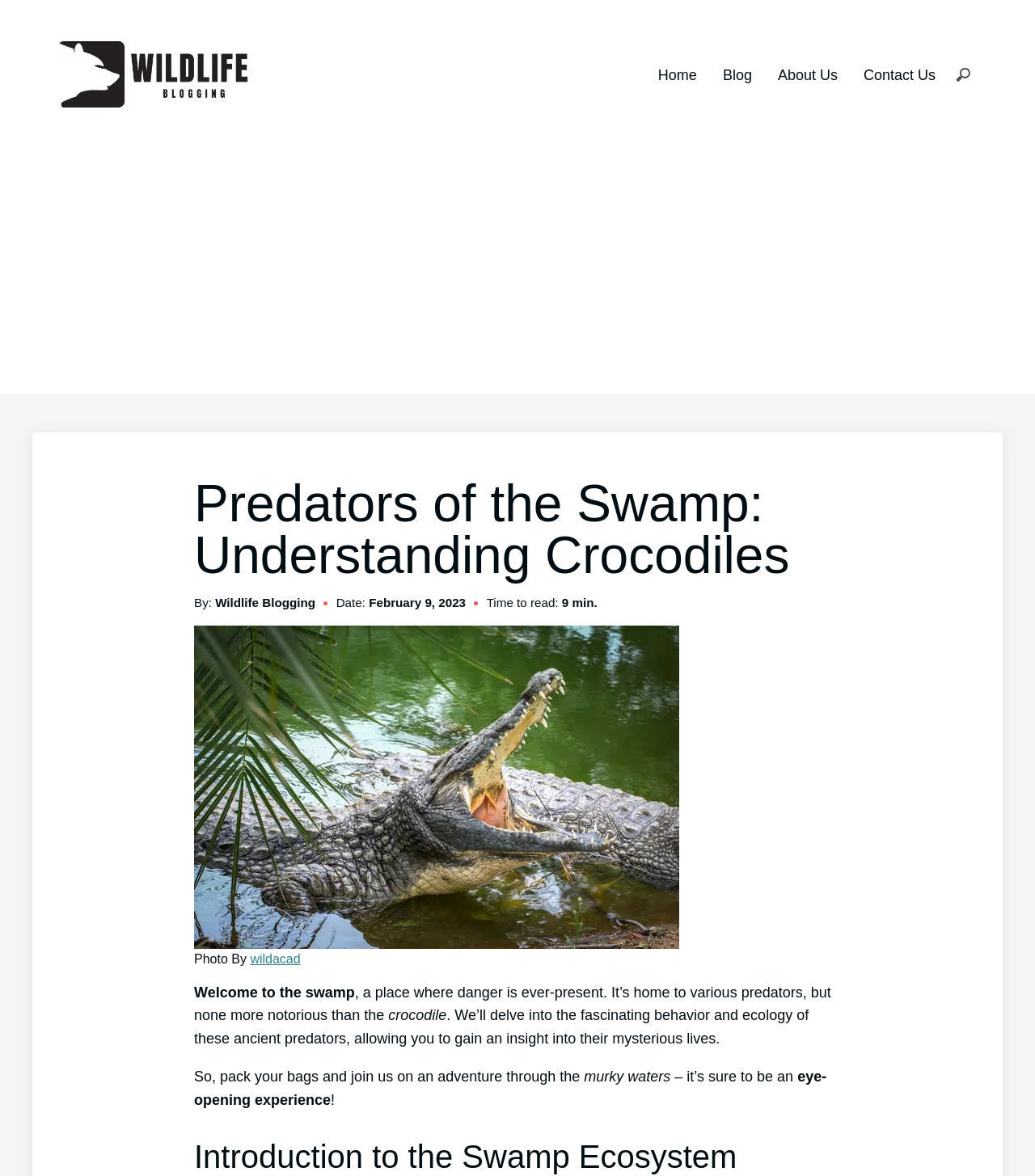Locate the bounding box coordinates of the clickable region to complete the following instruction: "Visit the website of wildacad."

[0.242, 0.809, 0.29, 0.821]